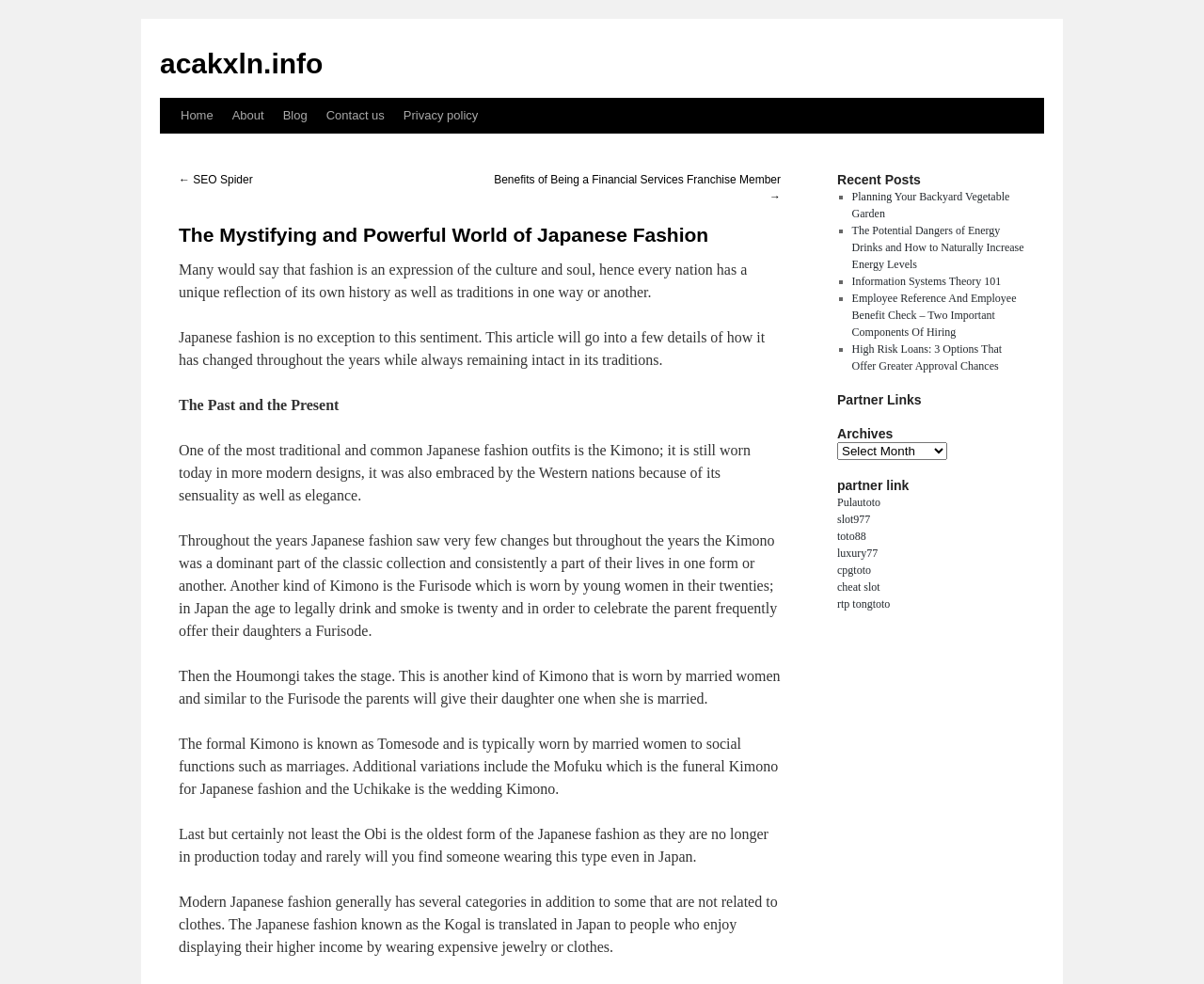Please locate the clickable area by providing the bounding box coordinates to follow this instruction: "Check the 'Recent Posts' section".

[0.695, 0.174, 0.867, 0.64]